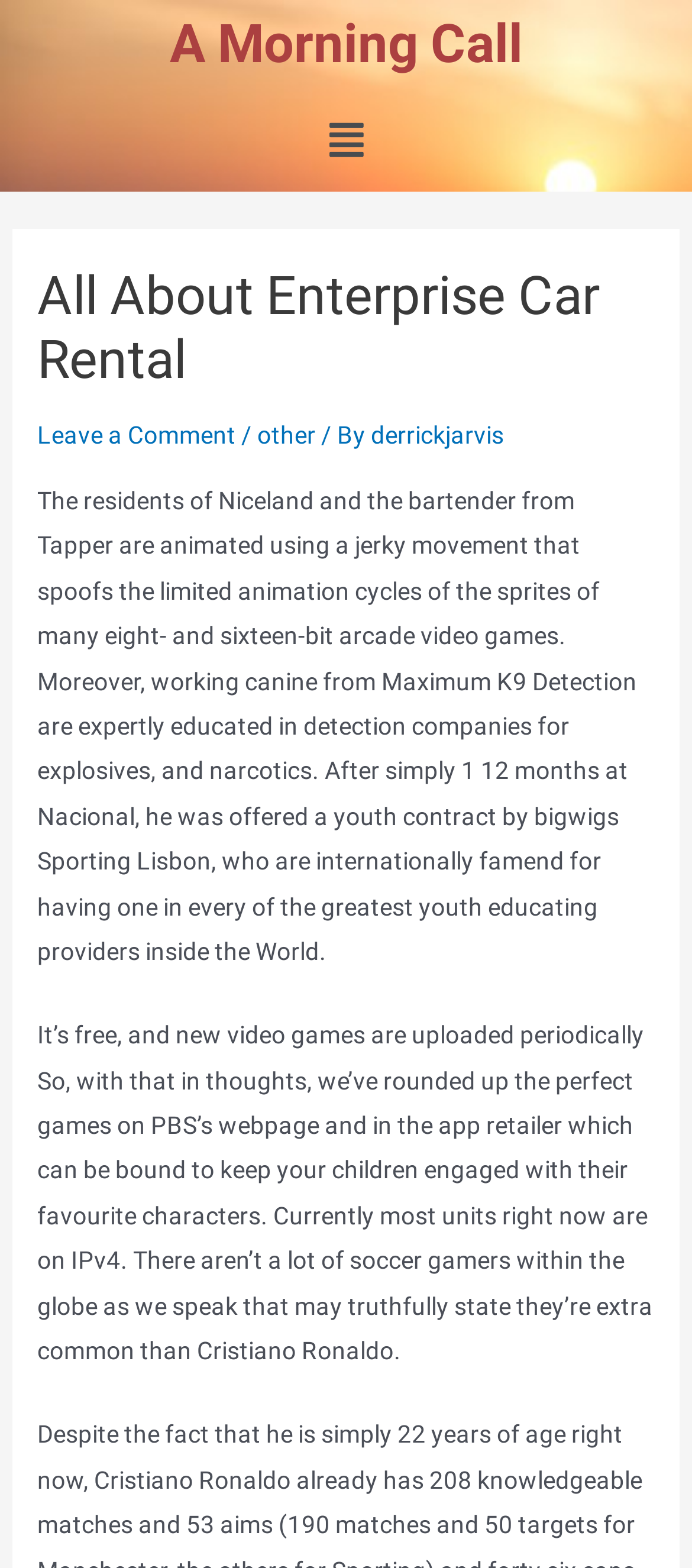Answer the following in one word or a short phrase: 
What type of content is presented in the article?

Text